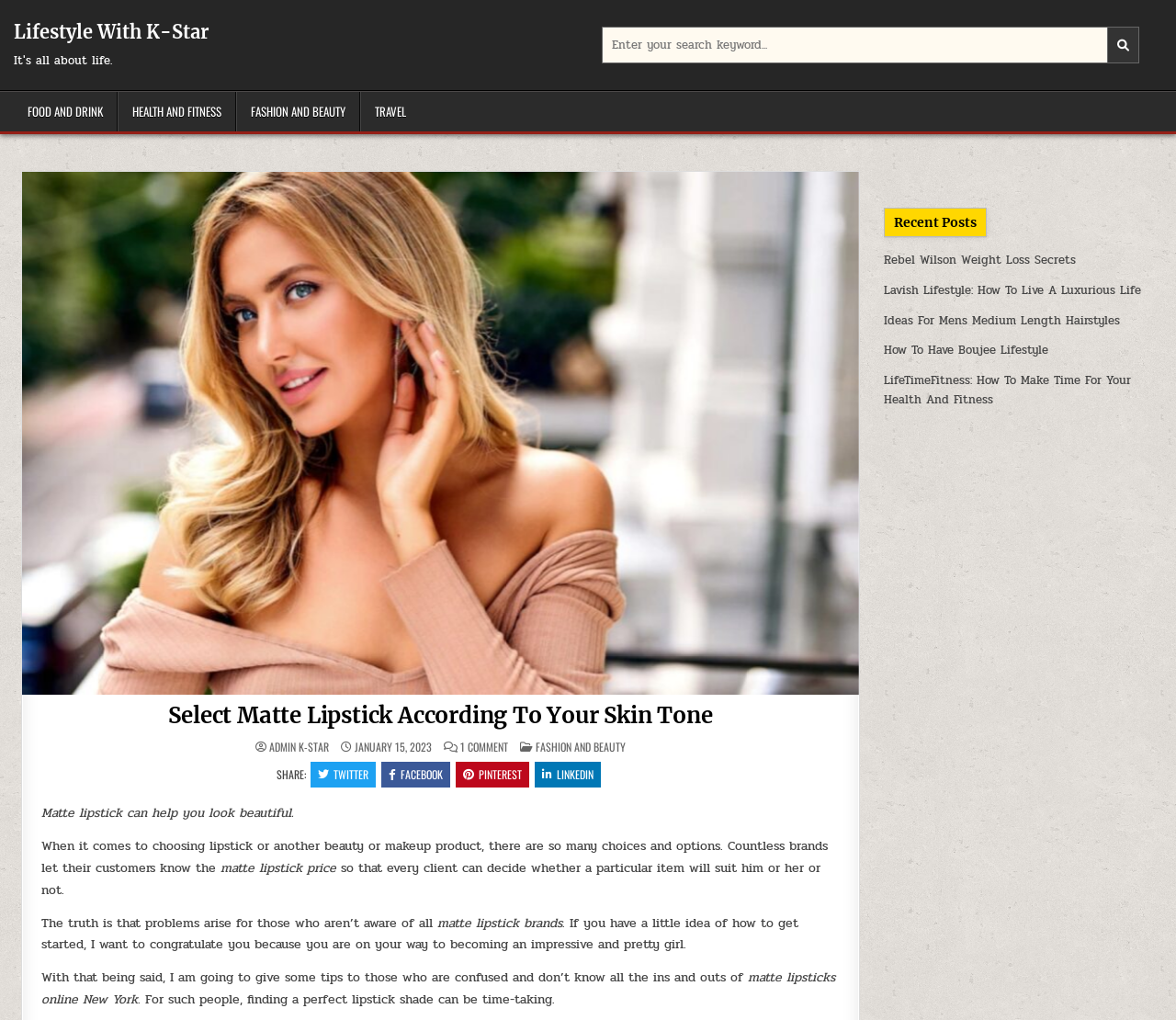Generate a comprehensive description of the webpage.

This webpage is about selecting the right matte lipstick according to one's skin tone. At the top left, there is a link to "Lifestyle With K-Star". Next to it, there is a search bar with a search button. Below the search bar, there is a navigation menu with links to different categories such as "FOOD AND DRINK", "HEALTH AND FITNESS", "FASHION AND BEAUTY", and "TRAVEL".

In the main content area, there is a header that reads "Select Matte Lipstick According To Your Skin Tone". Below the header, there is an image of matte lipstick. The article starts with a brief introduction to the importance of choosing the right lipstick according to one's skin tone. The text explains that with so many choices available, it can be overwhelming to select the right product.

The article then provides tips and advice on how to choose the right matte lipstick, including considering the price and brand. There are several paragraphs of text that discuss the importance of knowing how to choose the right lipstick and how it can make a person look beautiful.

On the right side of the page, there is a section titled "Recent Posts" with links to other articles such as "Rebel Wilson Weight Loss Secrets", "Lavish Lifestyle: How To Live A Luxurious Life", and "Ideas For Mens Medium Length Hairstyles". Below the "Recent Posts" section, there are social media sharing links to Twitter, Facebook, Pinterest, and LinkedIn.

Overall, the webpage is focused on providing advice and tips on how to choose the right matte lipstick according to one's skin tone, with additional links to other related articles and social media sharing options.